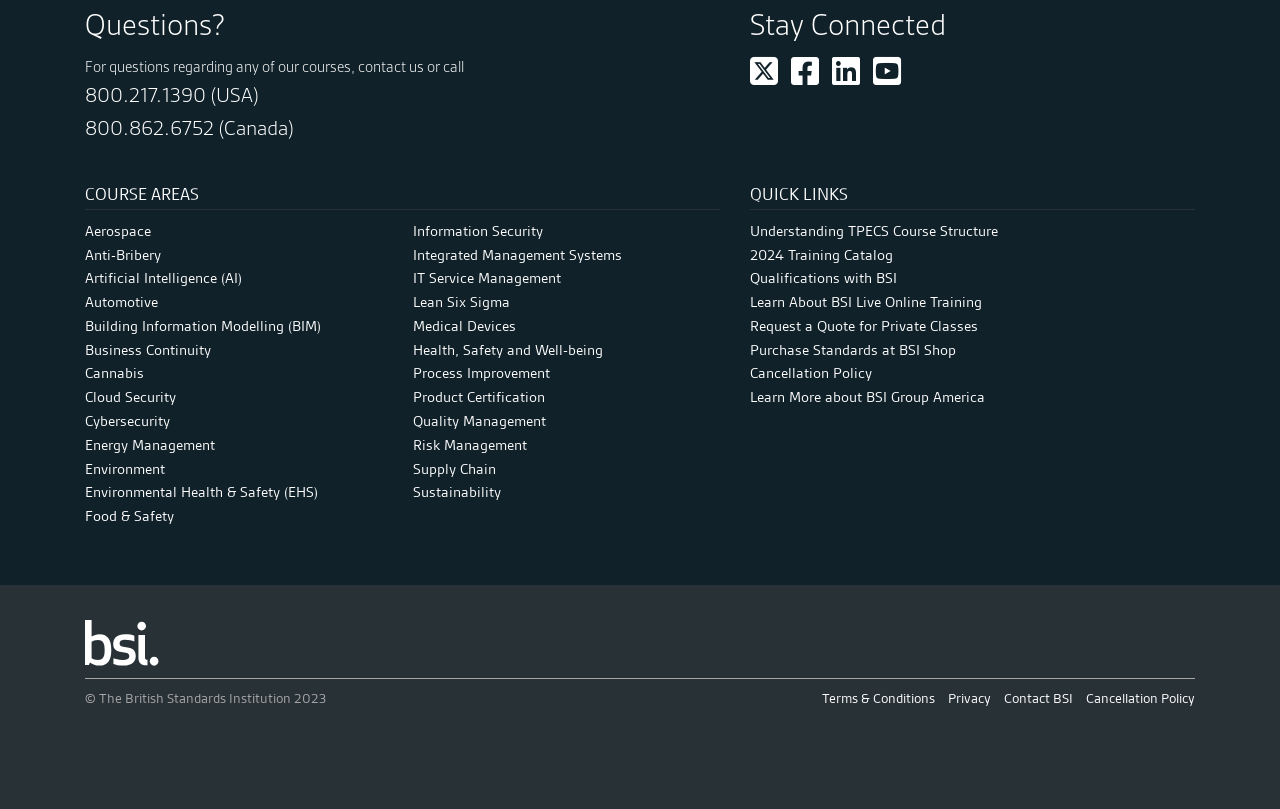What is the last quick link listed?
Using the image, answer in one word or phrase.

Cancellation Policy